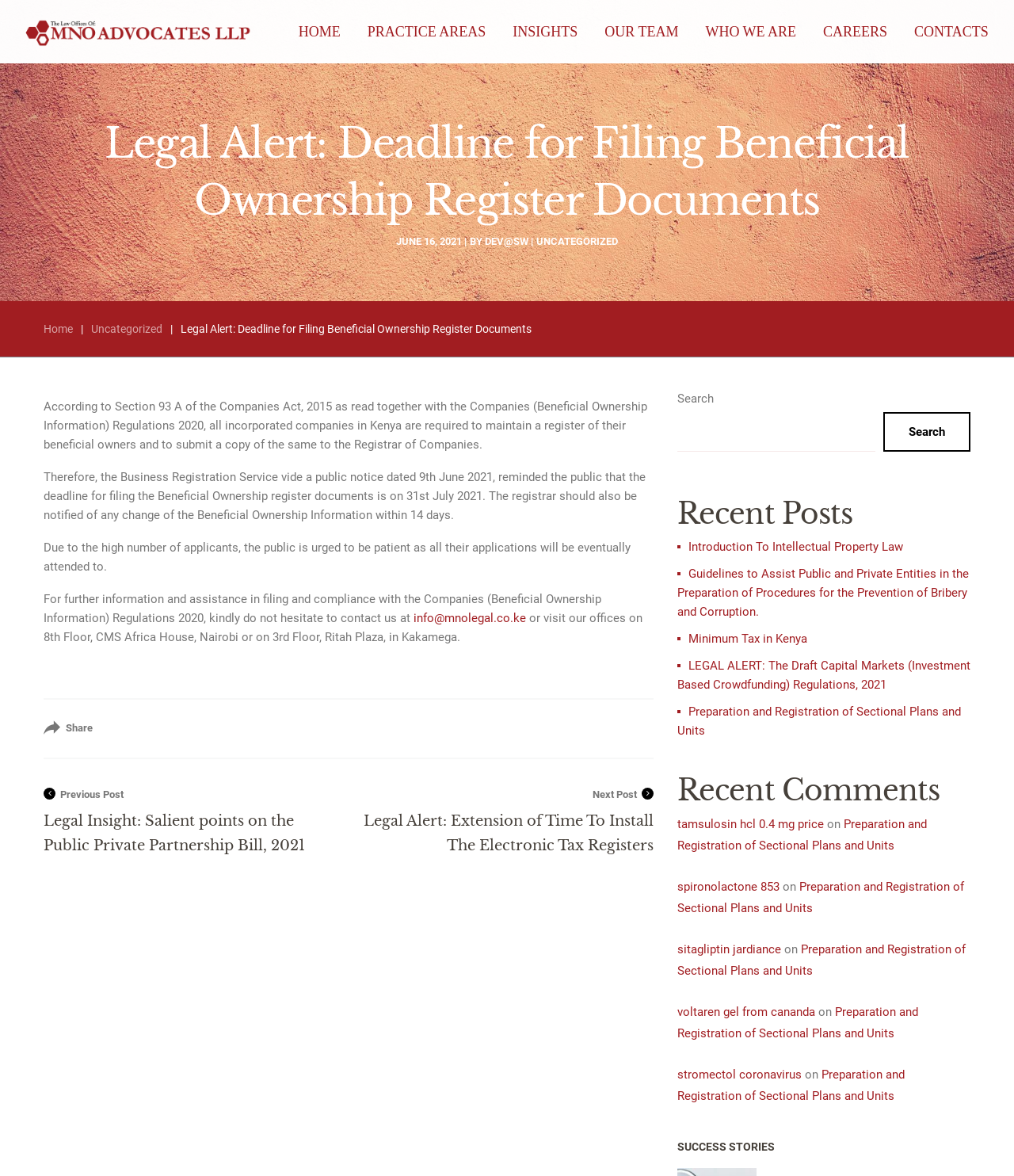What is the deadline for filing Beneficial Ownership register documents?
Make sure to answer the question with a detailed and comprehensive explanation.

According to the webpage, the Business Registration Service reminded the public that the deadline for filing the Beneficial Ownership register documents is on 31 July 2021.